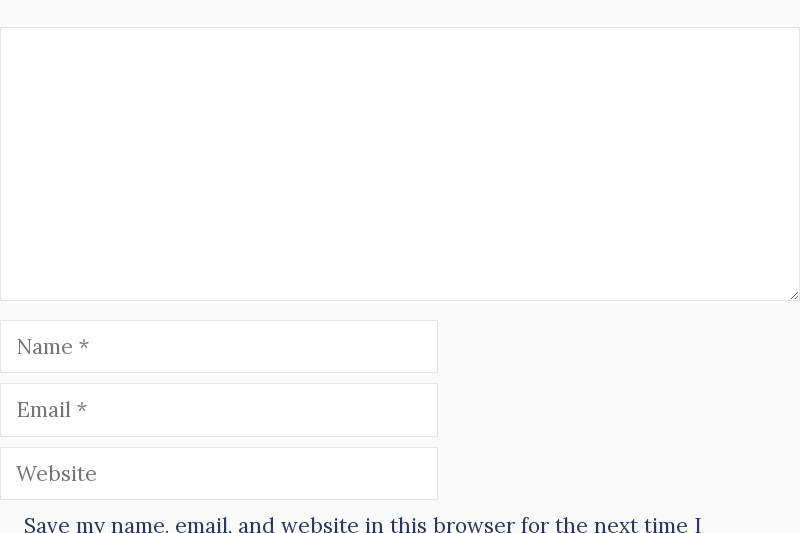What is the layout of the comment section?
Please provide a comprehensive answer based on the contents of the image.

The layout of the comment section is designed to be clean and user-friendly, making it easy for users to navigate and engage with the webpage, and encouraging them to share their feedback and stay connected with the community.